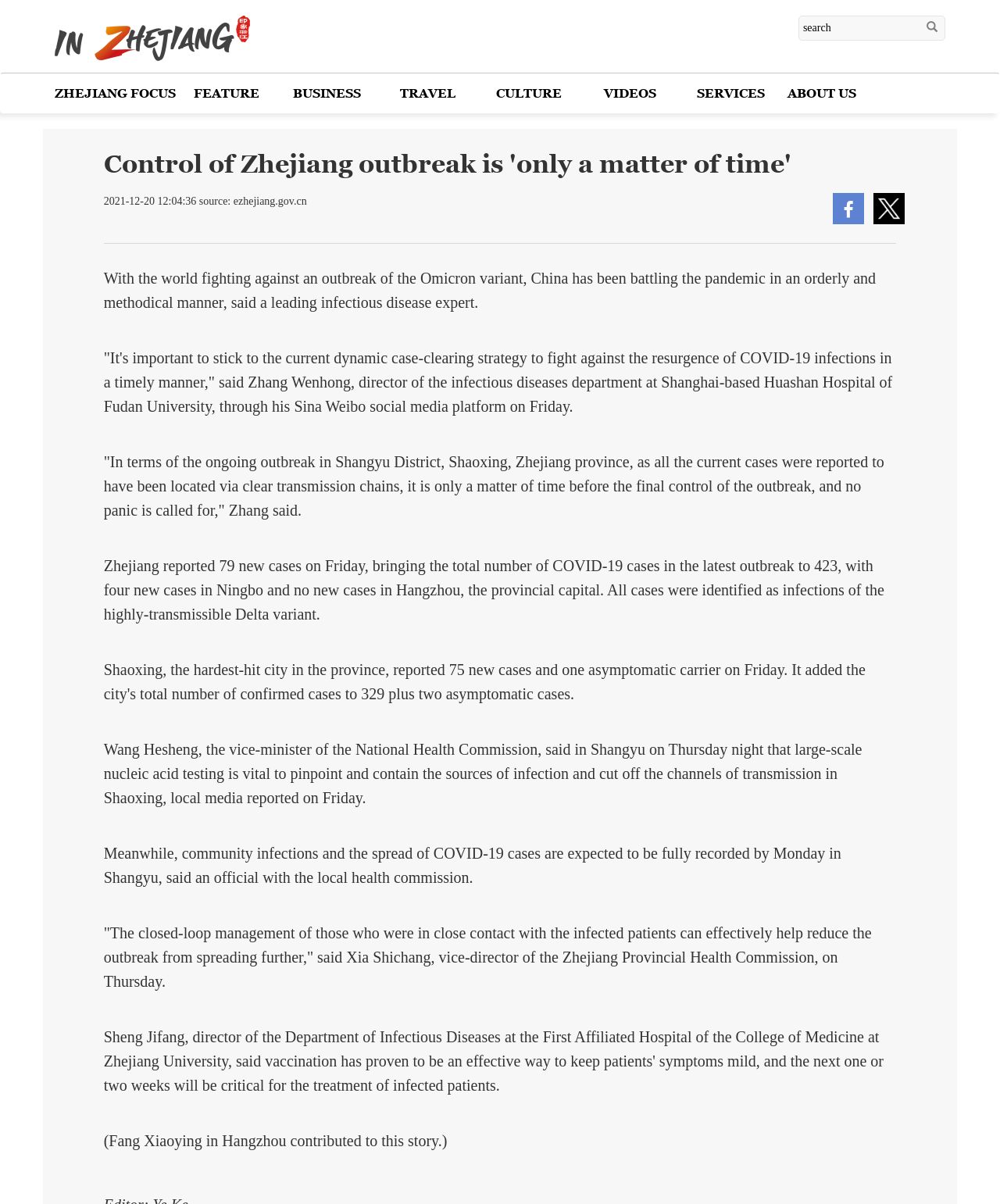What is the name of the hospital mentioned in the article?
Give a thorough and detailed response to the question.

The article mentions that Zhang Wenhong is the director of the infectious diseases department at Shanghai-based Huashan Hospital of Fudan University.